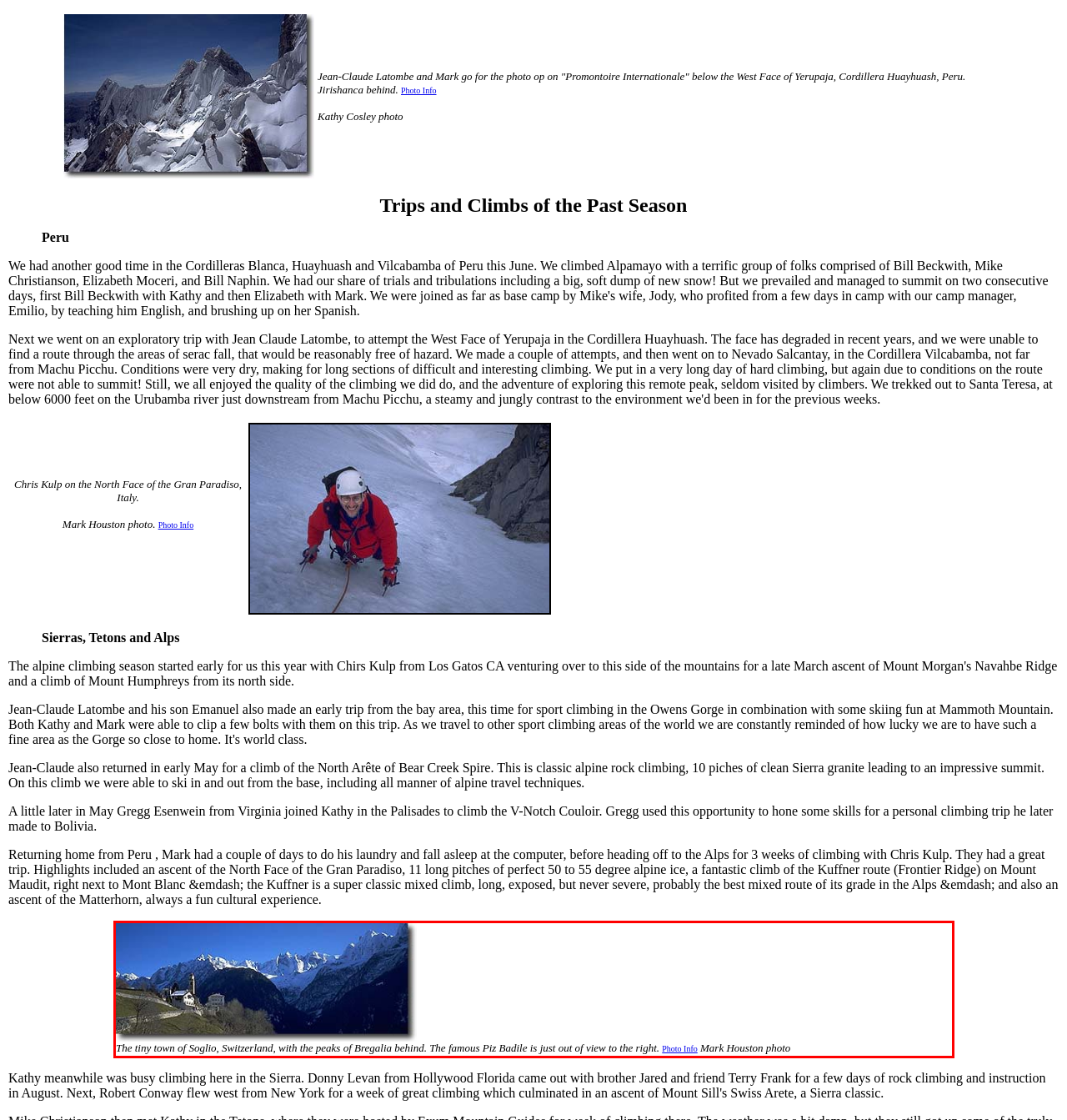Identify the red bounding box in the webpage screenshot and perform OCR to generate the text content enclosed.

The tiny town of Soglio, Switzerland, with the peaks of Bregalia behind. The famous Piz Badile is just out of view to the right. Photo Info Mark Houston photo